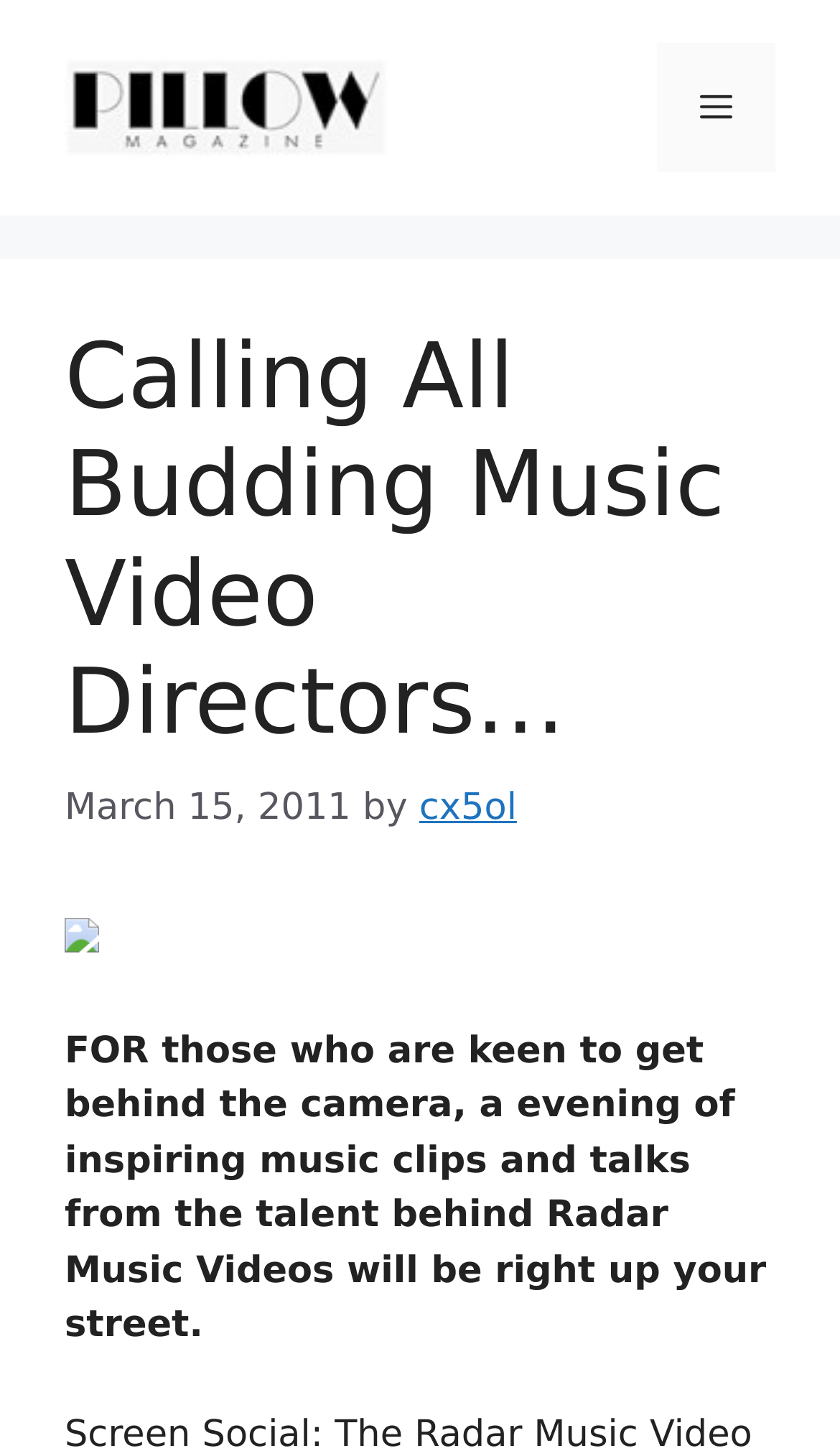Answer briefly with one word or phrase:
What is the date of the article?

March 15, 2011